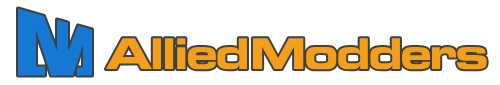What type of engine do the games associated with this logo run on?
Please give a detailed and elaborate explanation in response to the question.

The logo is associated with games that run on the Source engine, which is a specific type of game engine that the community focuses on modding for.